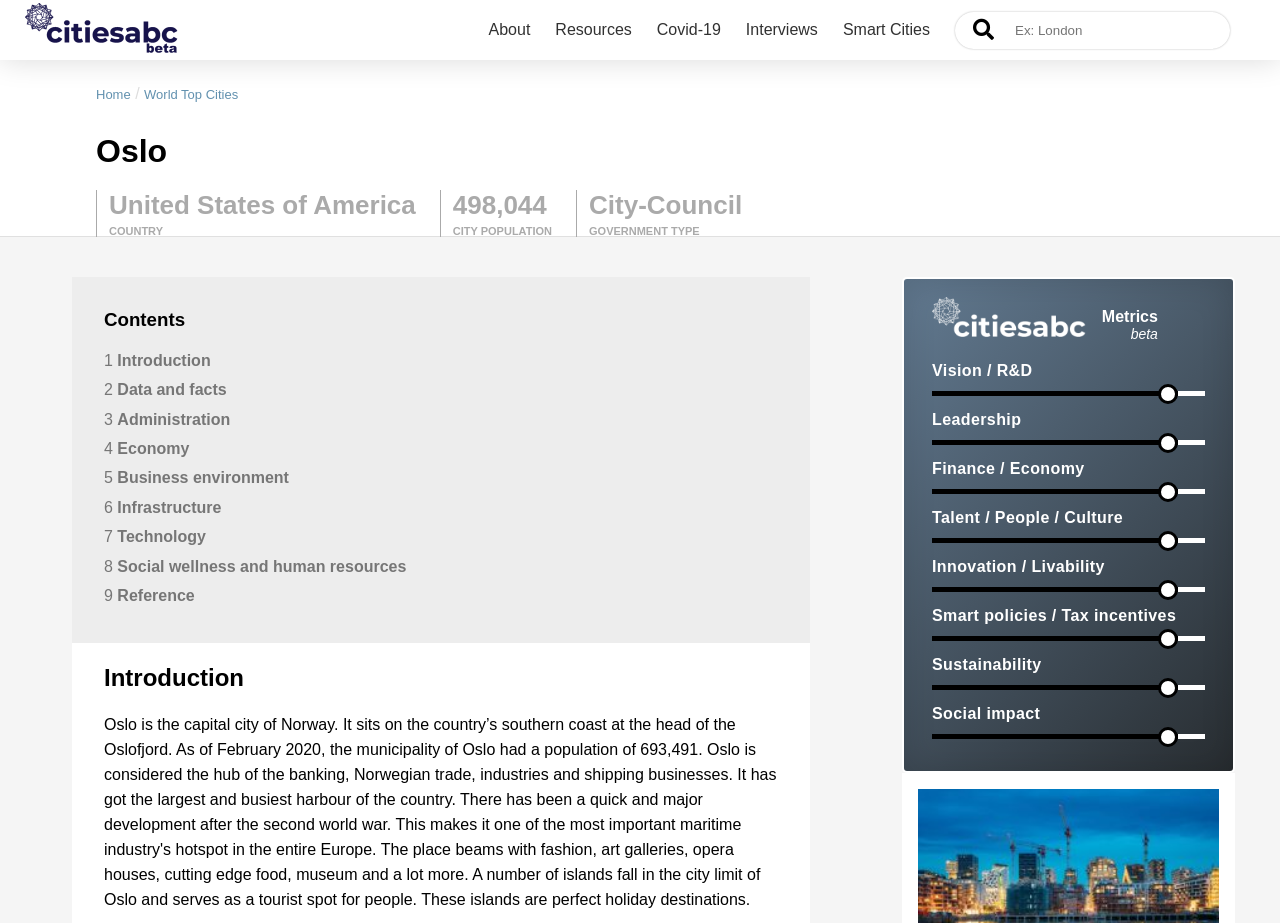What is the name of the country where Oslo is located?
Observe the image and answer the question with a one-word or short phrase response.

United States of America